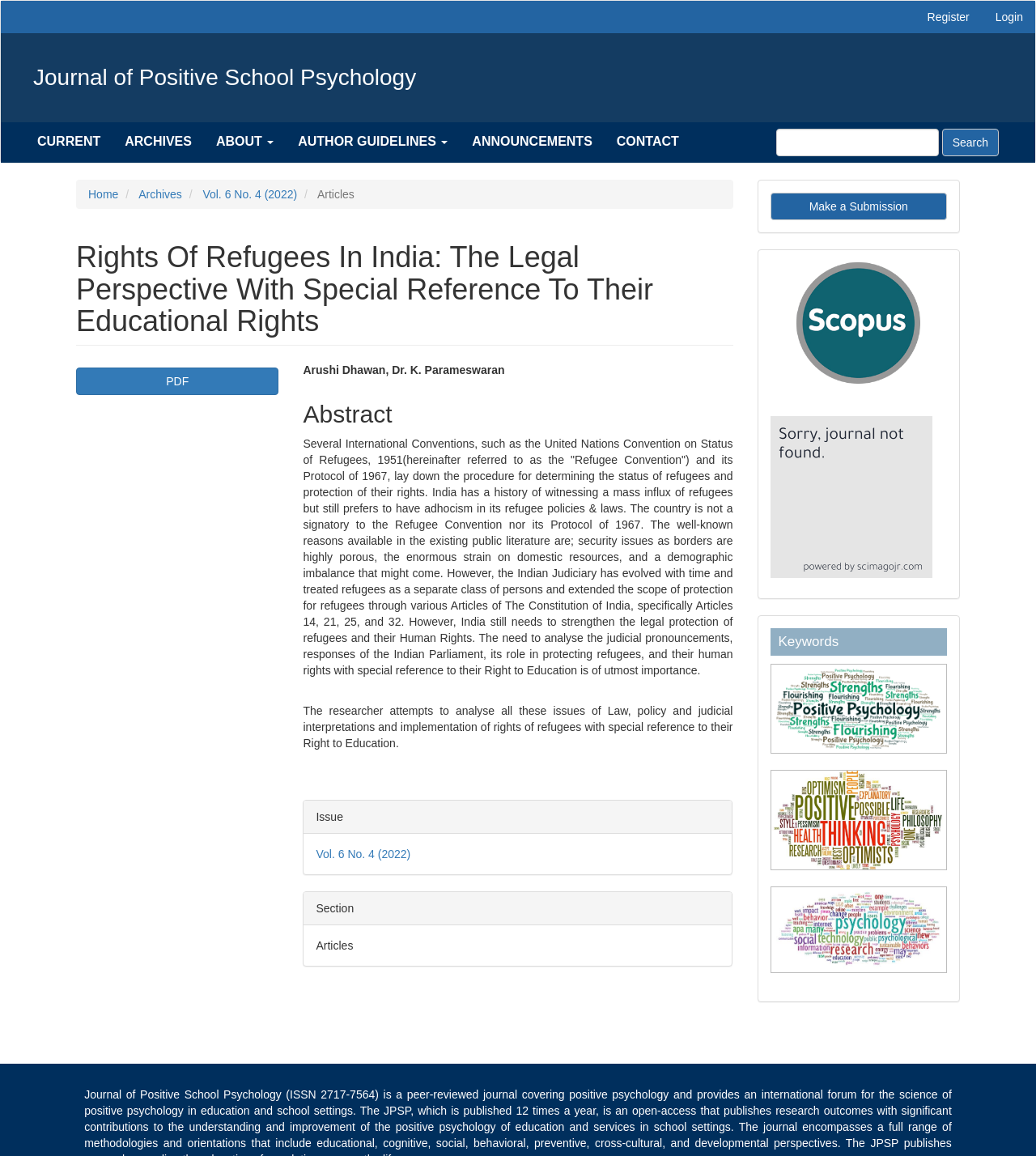Using the image as a reference, answer the following question in as much detail as possible:
What is the name of the authors of the article?

I found the answer by looking at the main content area of the webpage, where it says 'Arushi Dhawan, Dr. K. Parameswaran' below the title of the article. These are the names of the authors of the article.